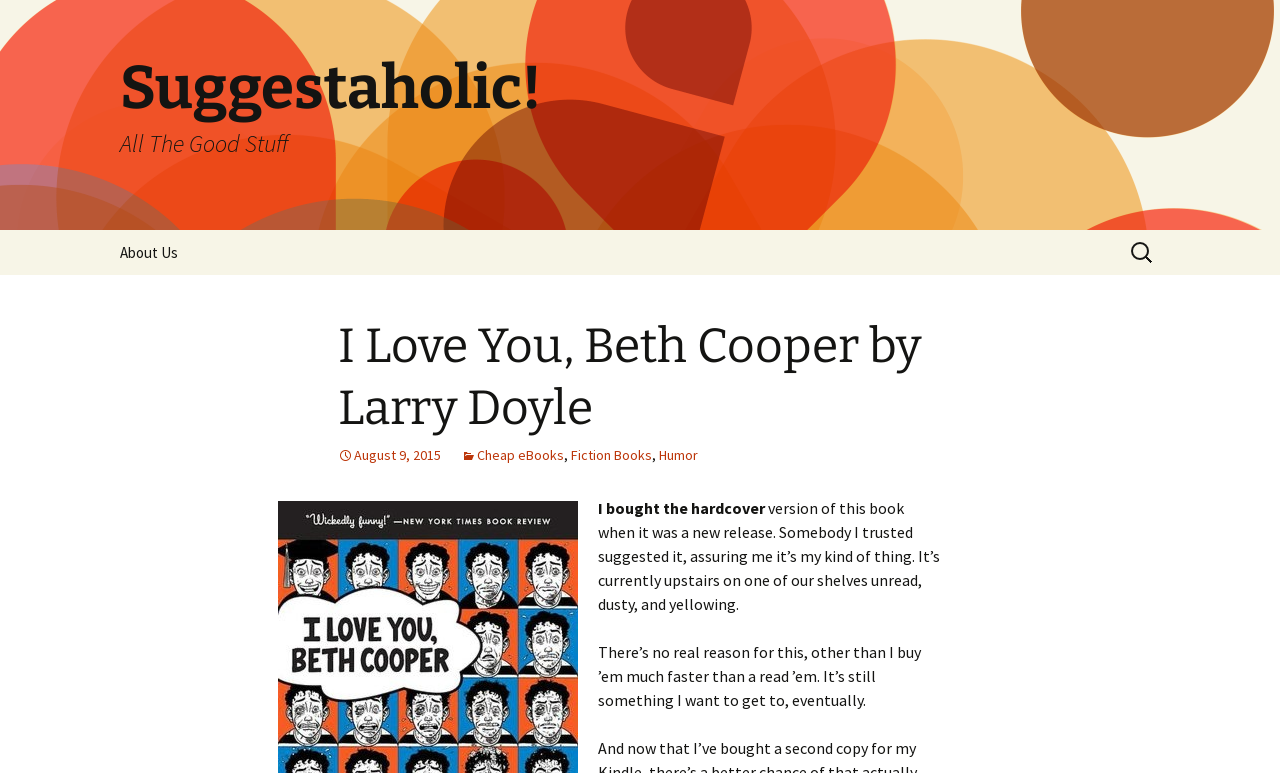Please examine the image and provide a detailed answer to the question: How many links are there in the top navigation bar?

The top navigation bar contains three links: 'Suggestaholic! All The Good Stuff', 'About Us', and 'Skip to content'. These links are located at the top of the webpage and are likely used for navigation.